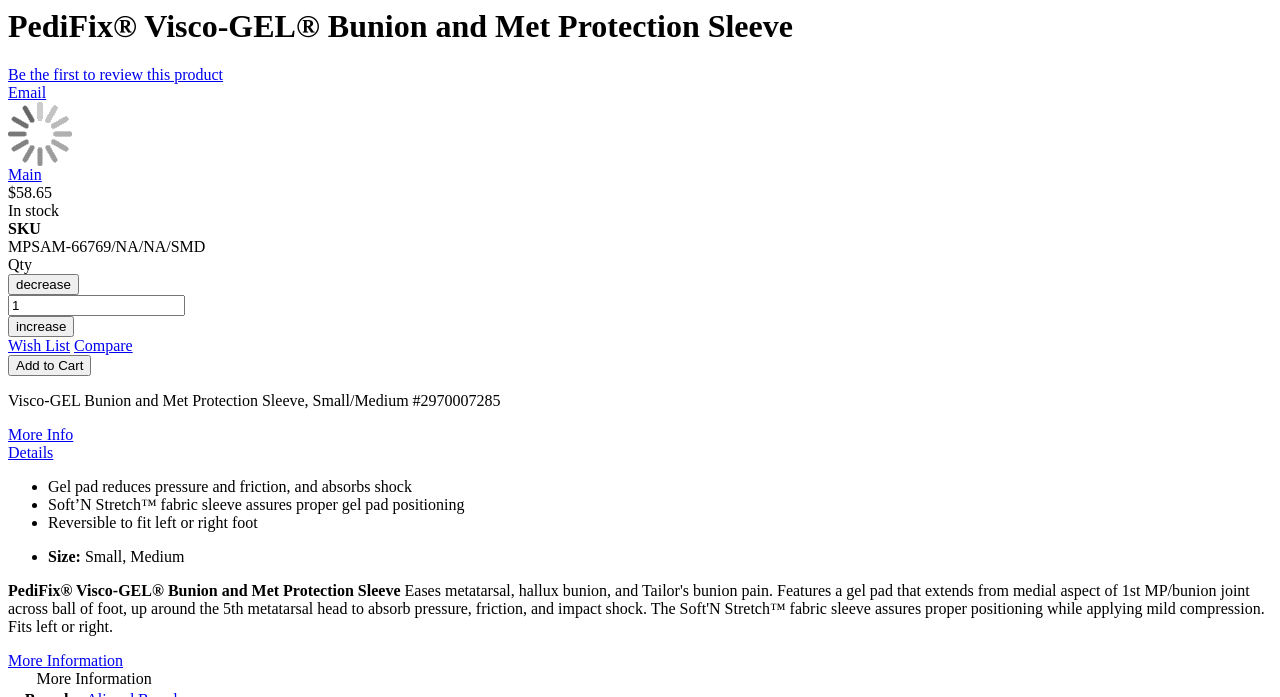Determine the bounding box coordinates of the clickable region to follow the instruction: "Click the 'Wish List' link".

[0.006, 0.484, 0.055, 0.509]